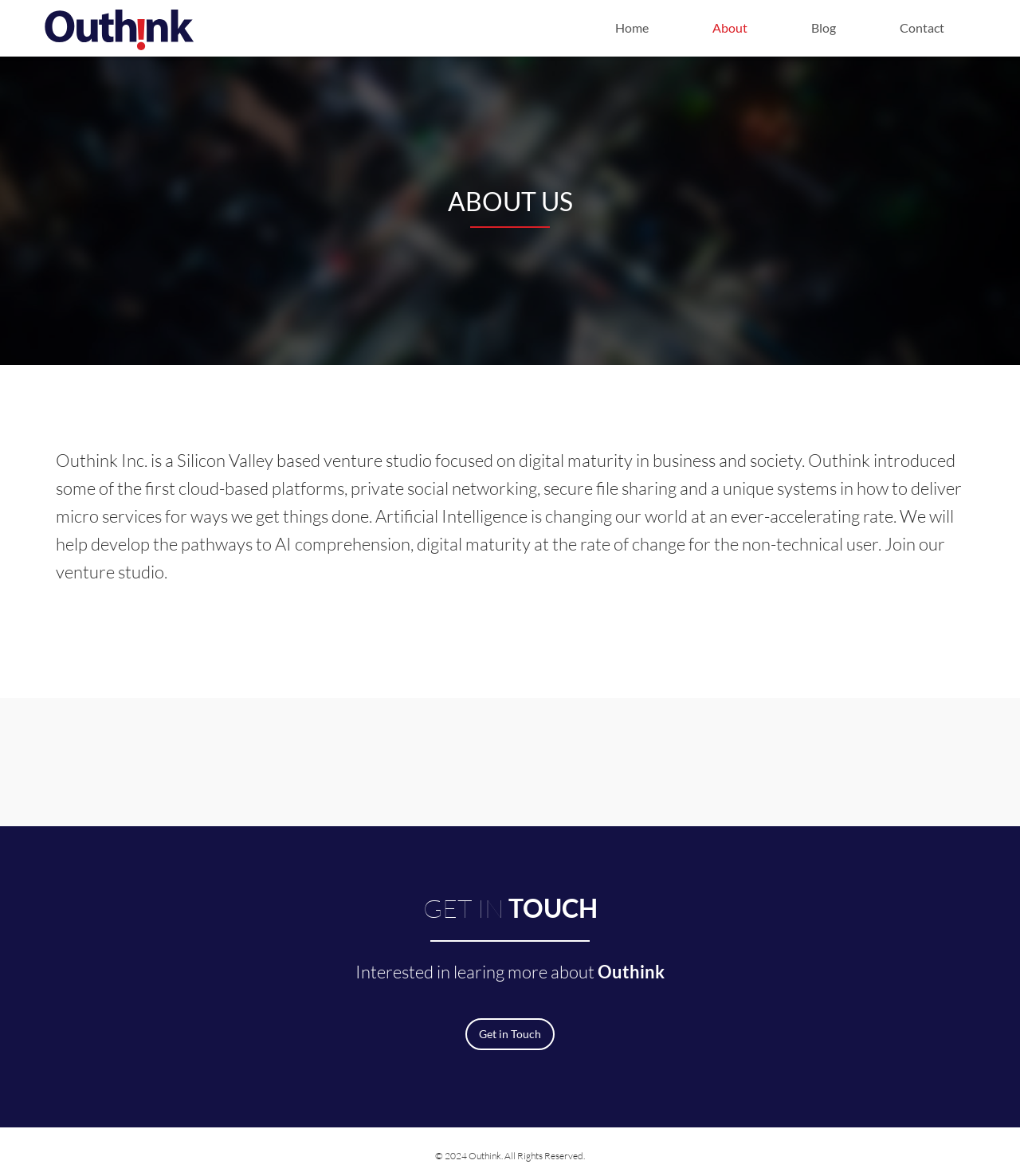What is the copyright year?
Refer to the image and respond with a one-word or short-phrase answer.

2024